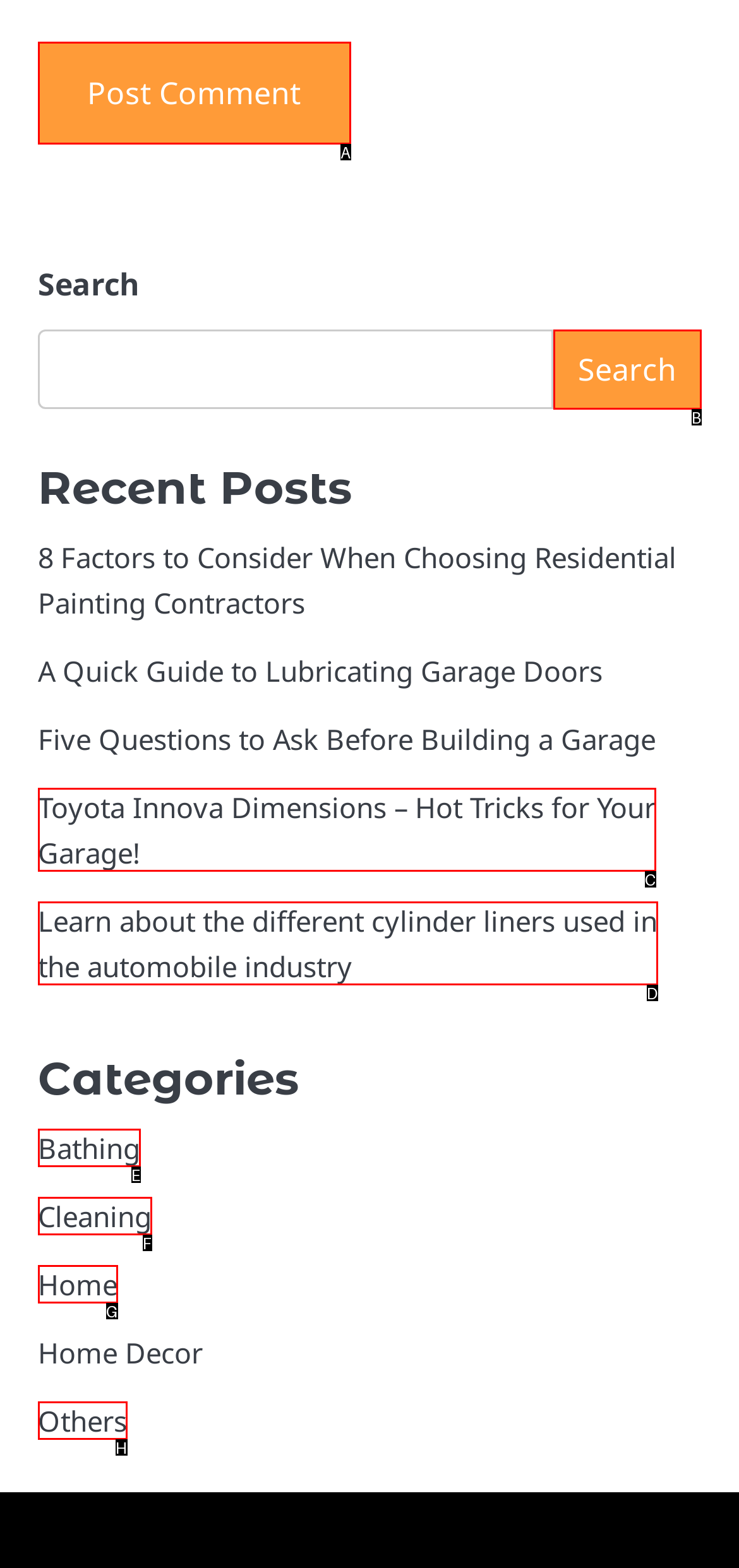Select the letter that aligns with the description: Extra resources. Answer with the letter of the selected option directly.

None